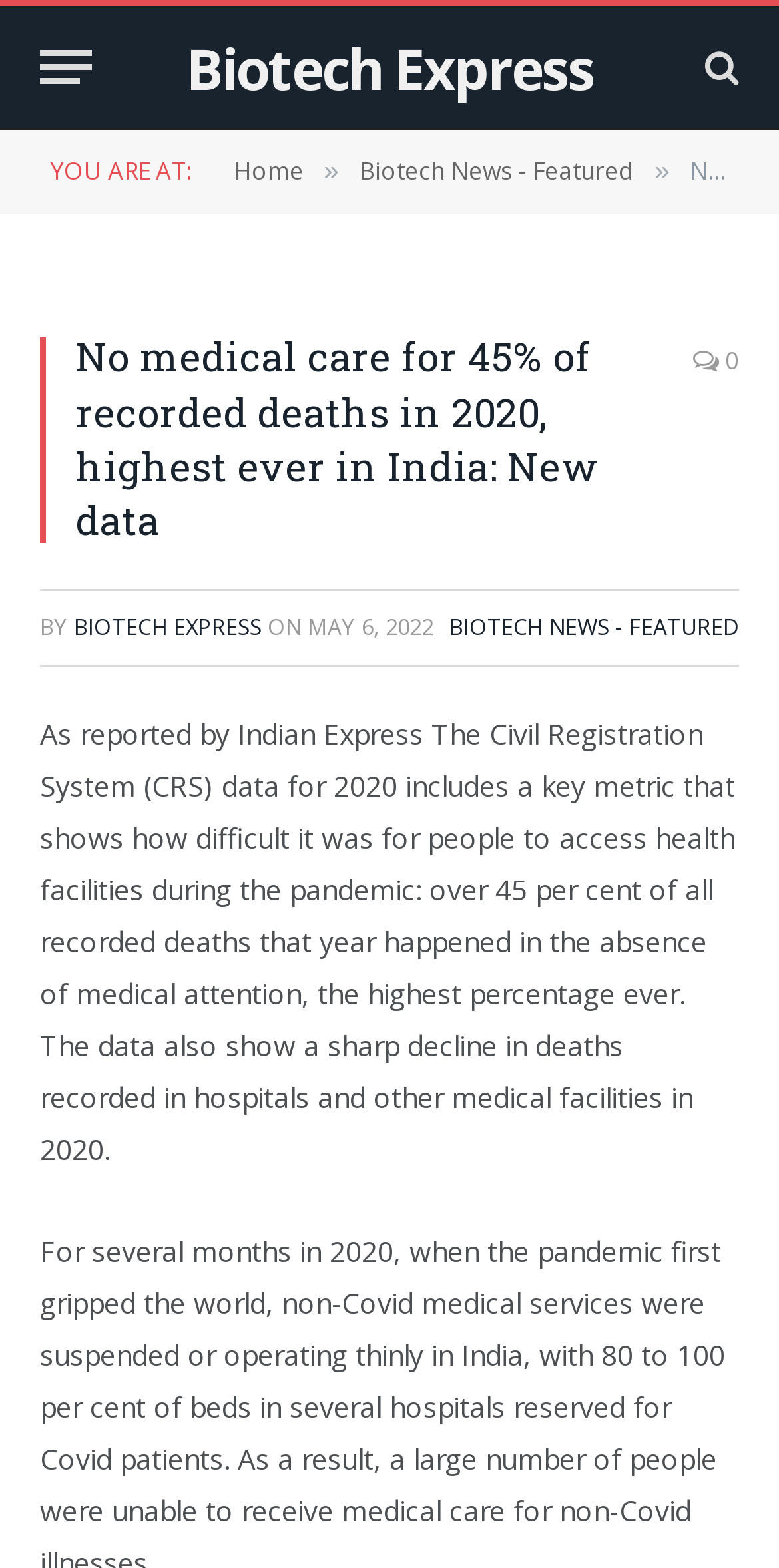Identify the bounding box of the UI element described as follows: "Home". Provide the coordinates as four float numbers in the range of 0 to 1 [left, top, right, bottom].

[0.3, 0.098, 0.39, 0.12]